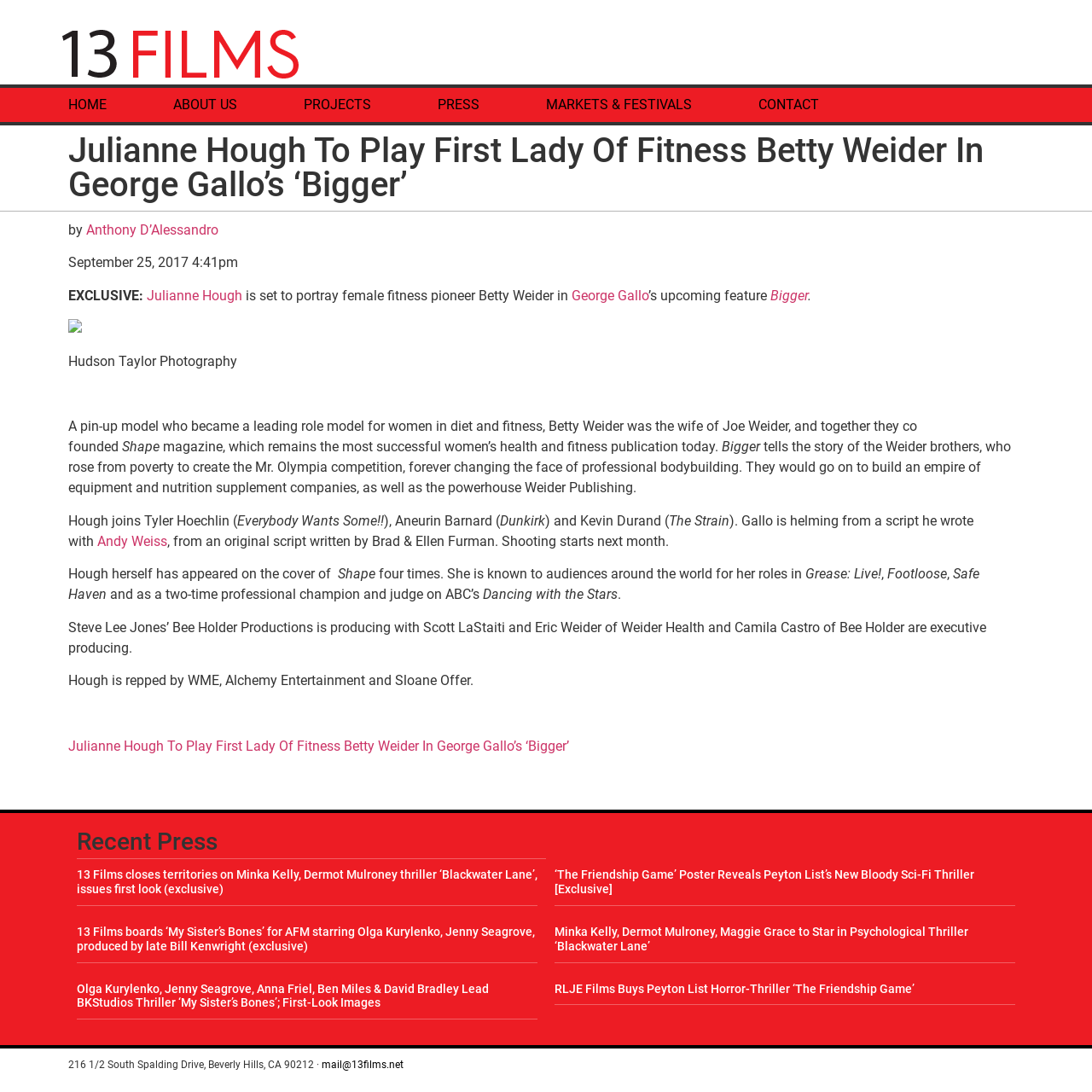Identify the bounding box coordinates of the element to click to follow this instruction: 'View recent press'. Ensure the coordinates are four float values between 0 and 1, provided as [left, top, right, bottom].

[0.07, 0.761, 0.5, 0.782]